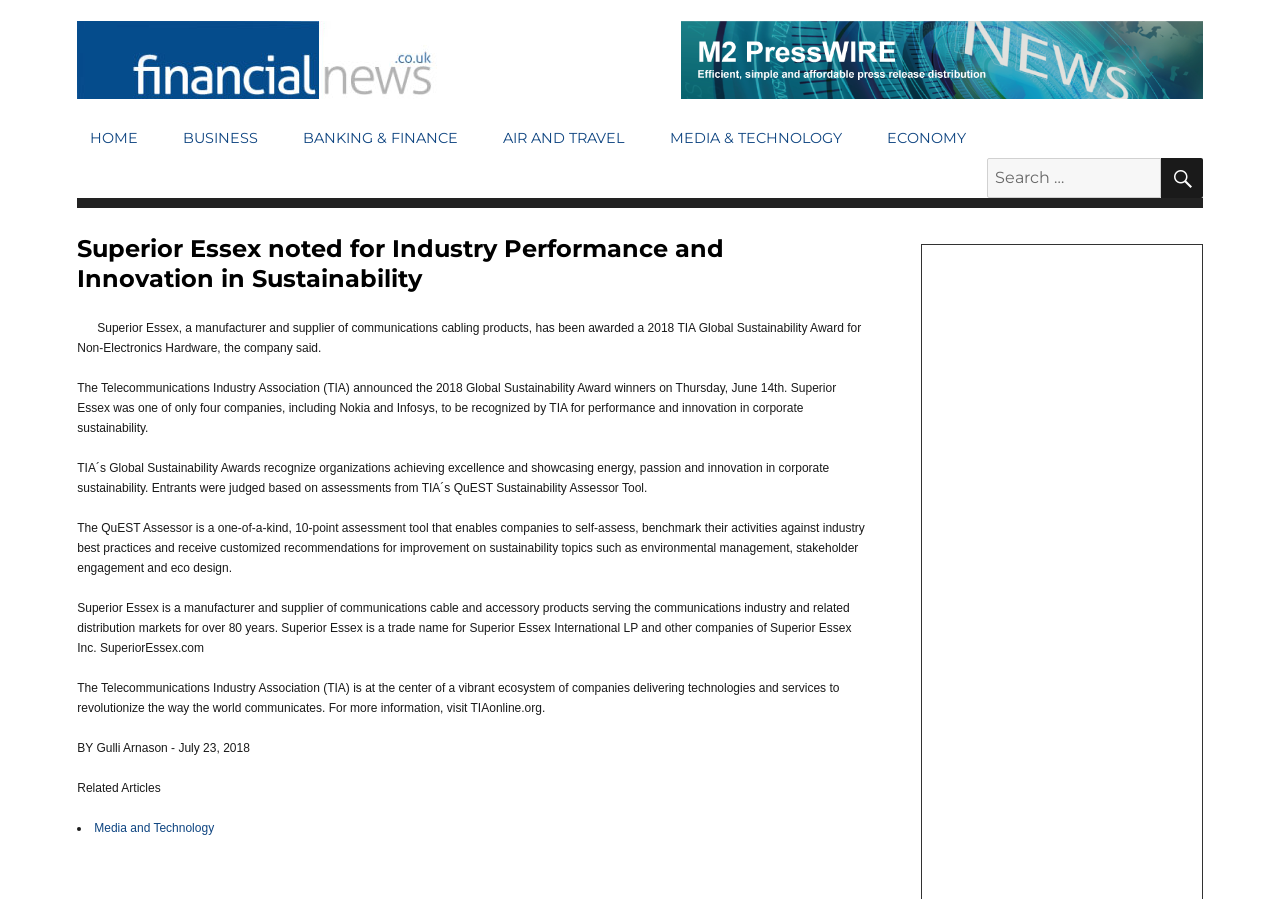Show the bounding box coordinates of the region that should be clicked to follow the instruction: "Click on the 'MEDIA & TECHNOLOGY' link."

[0.513, 0.133, 0.667, 0.176]